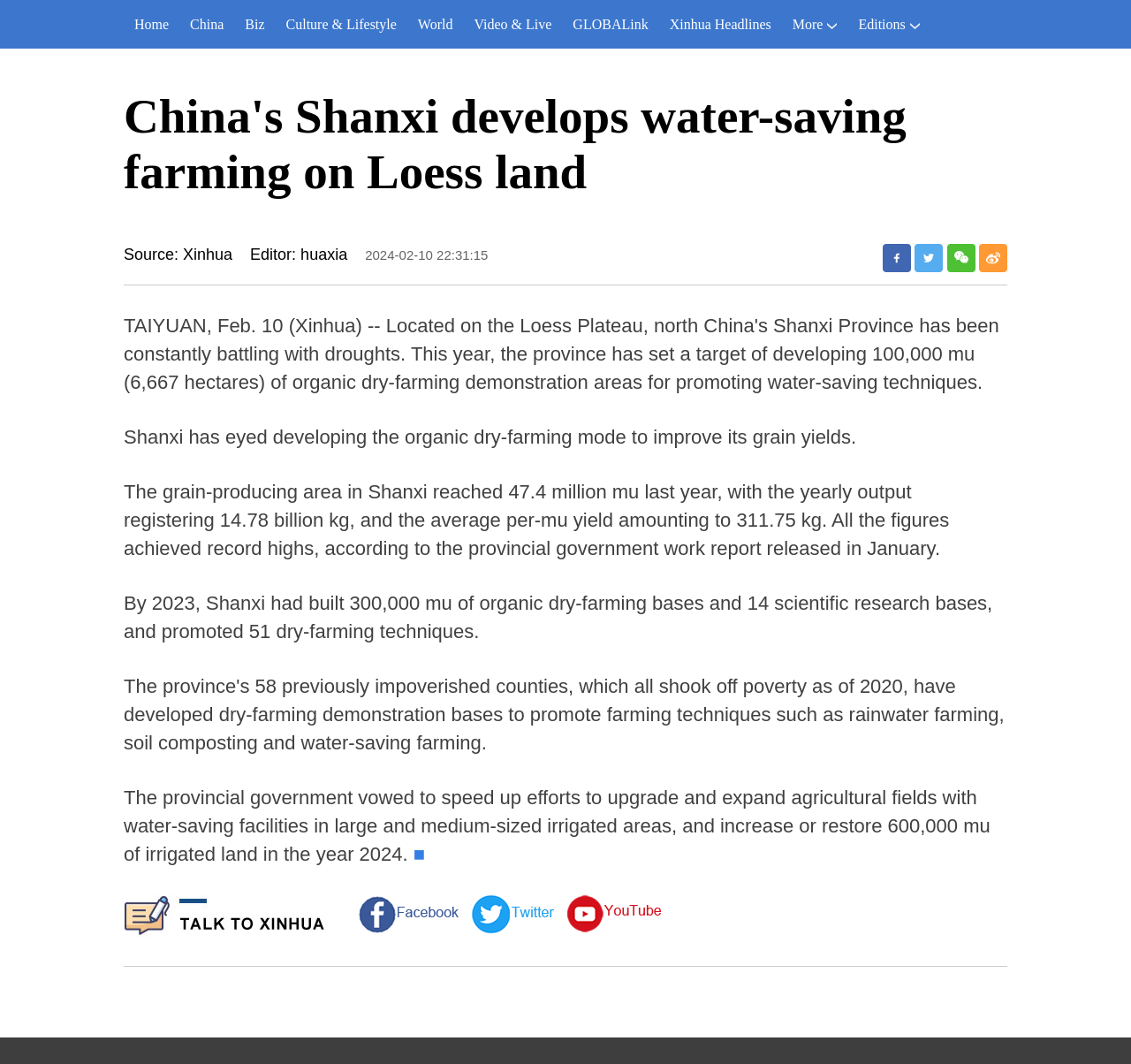Give a comprehensive overview of the webpage, including key elements.

The webpage is about China's Shanxi province developing water-saving farming on Loess land. At the top, there is a navigation menu with 9 links: "Home", "China", "Biz", "Culture & Lifestyle", "World", "Video & Live", "GLOBALink", "Xinhua Headlines", and "More". 

Below the navigation menu, there is a heading that repeats the title of the webpage. To the right of the heading, there are three lines of text: the source "Xinhua", the editor "huaxia", and the date "2024-02-10 22:31:15". 

Further down, there are four social media sharing links: "分享到Facebook", "分享到Twitter", "分享到微信", and "分享到新浪微博". 

The main content of the webpage is a news article, which is divided into four paragraphs. The first paragraph explains Shanxi's goal of developing organic dry-farming to improve grain yields. The second paragraph provides statistics on Shanxi's grain production, including the area, output, and yield. The third paragraph describes the progress Shanxi has made in building organic dry-farming bases and promoting dry-farming techniques. The fourth paragraph mentions the provincial government's plan to upgrade and expand agricultural fields with water-saving facilities.

At the bottom of the webpage, there are three empty links, and a small square symbol "■" to the left of them.